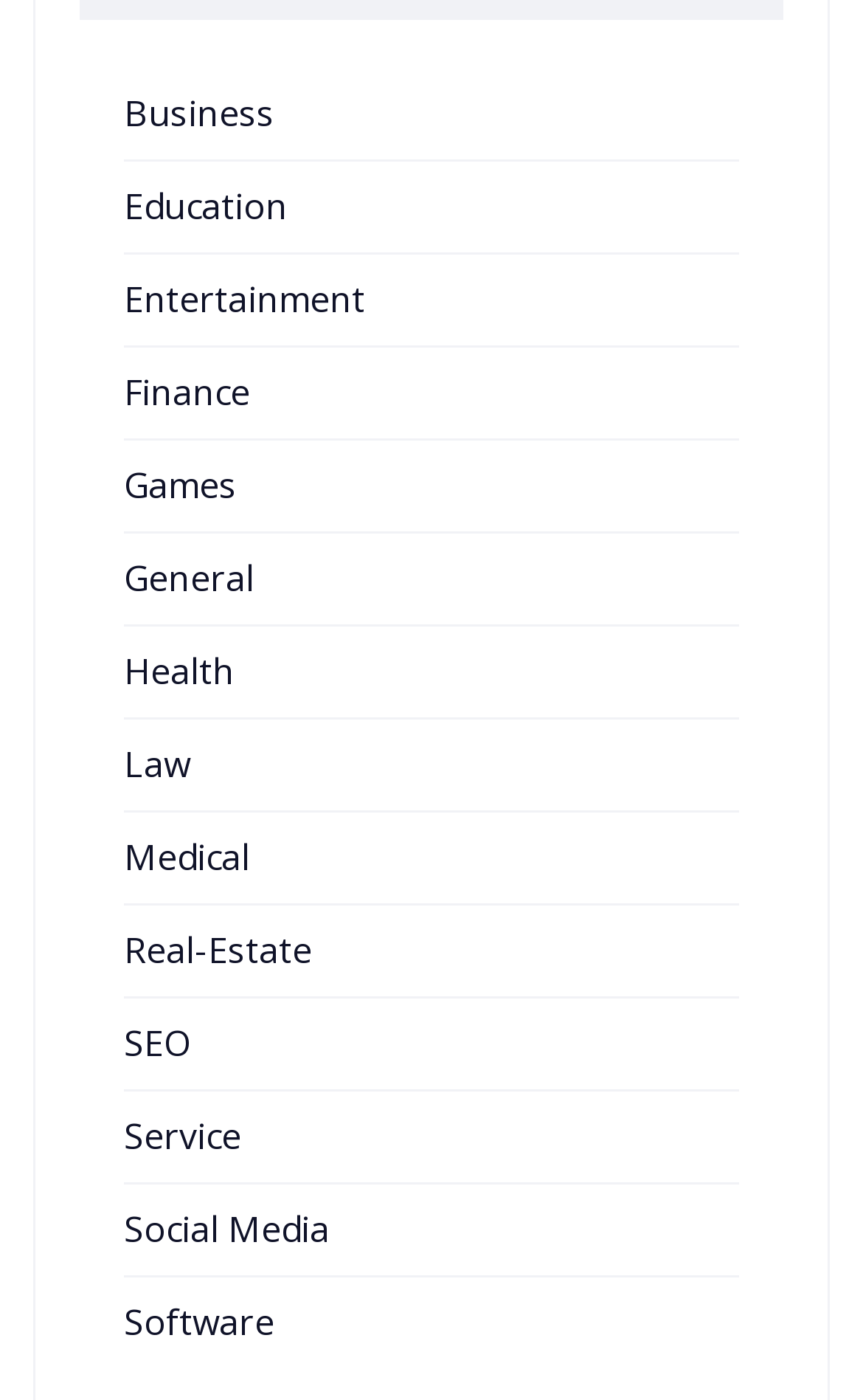Please indicate the bounding box coordinates of the element's region to be clicked to achieve the instruction: "View Health". Provide the coordinates as four float numbers between 0 and 1, i.e., [left, top, right, bottom].

[0.144, 0.462, 0.272, 0.497]